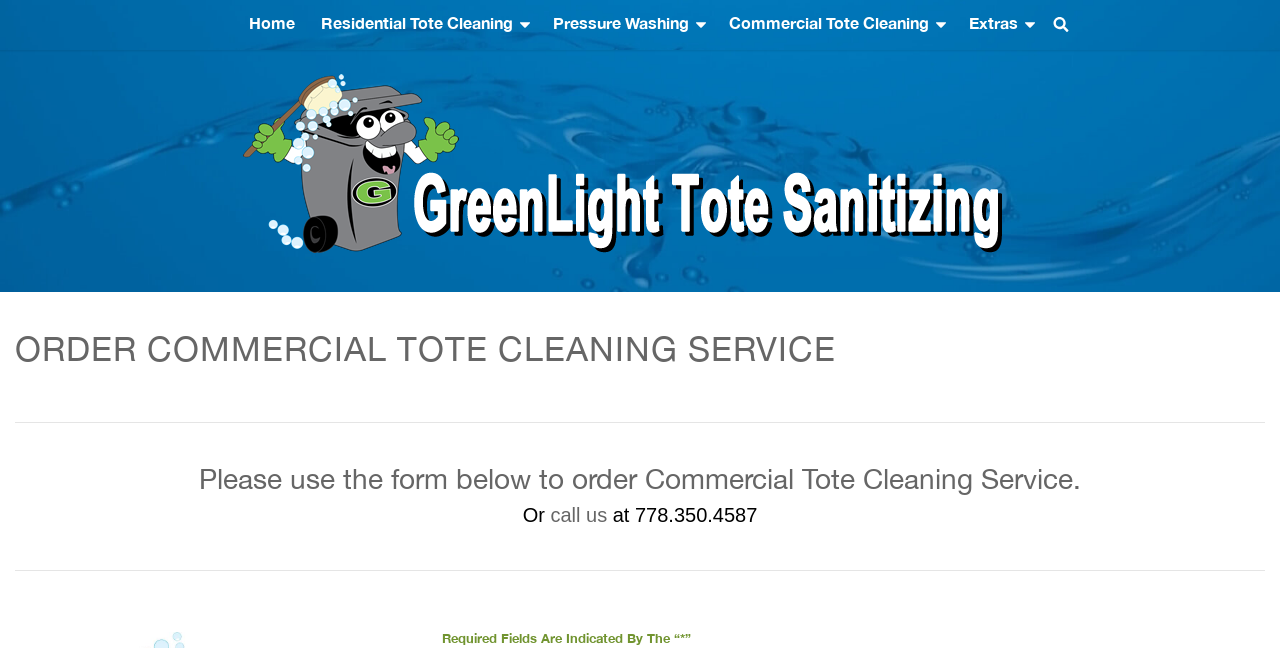Can you find and provide the title of the webpage?

ORDER COMMERCIAL TOTE CLEANING SERVICE